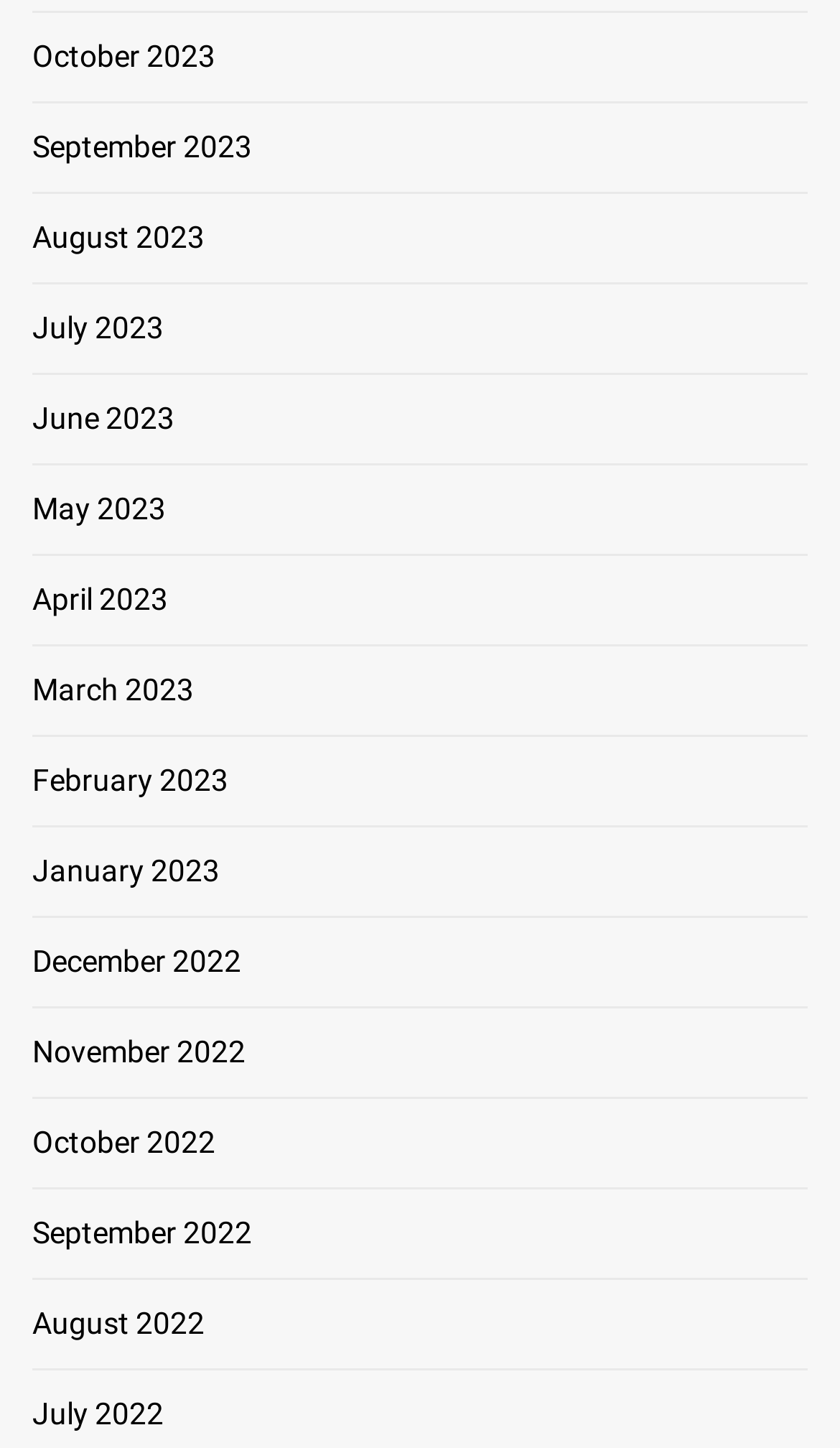Please locate the bounding box coordinates of the element that needs to be clicked to achieve the following instruction: "Share this page on Facebook". The coordinates should be four float numbers between 0 and 1, i.e., [left, top, right, bottom].

None